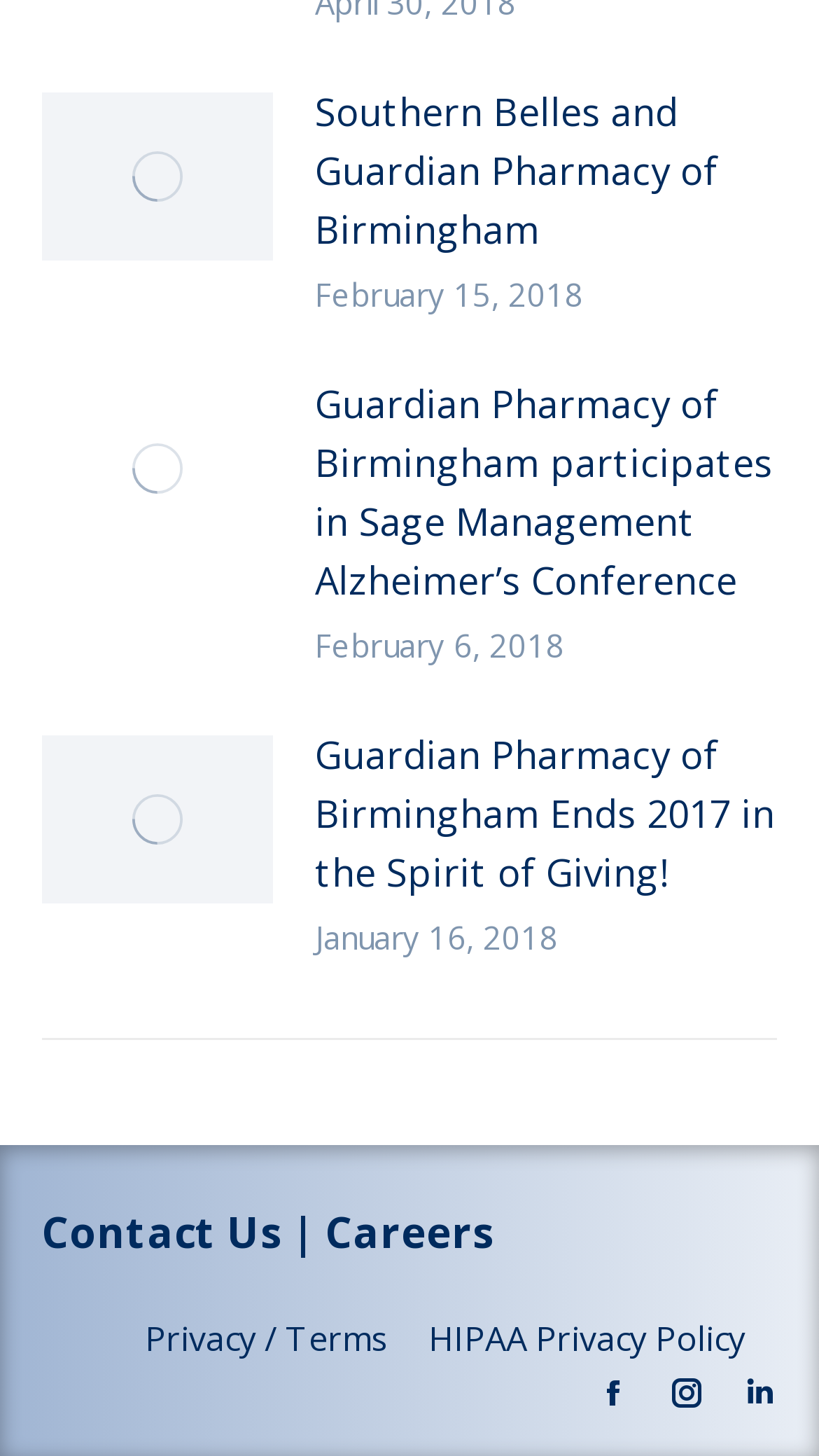Please identify the bounding box coordinates of the area that needs to be clicked to follow this instruction: "view Visitor Info".

None